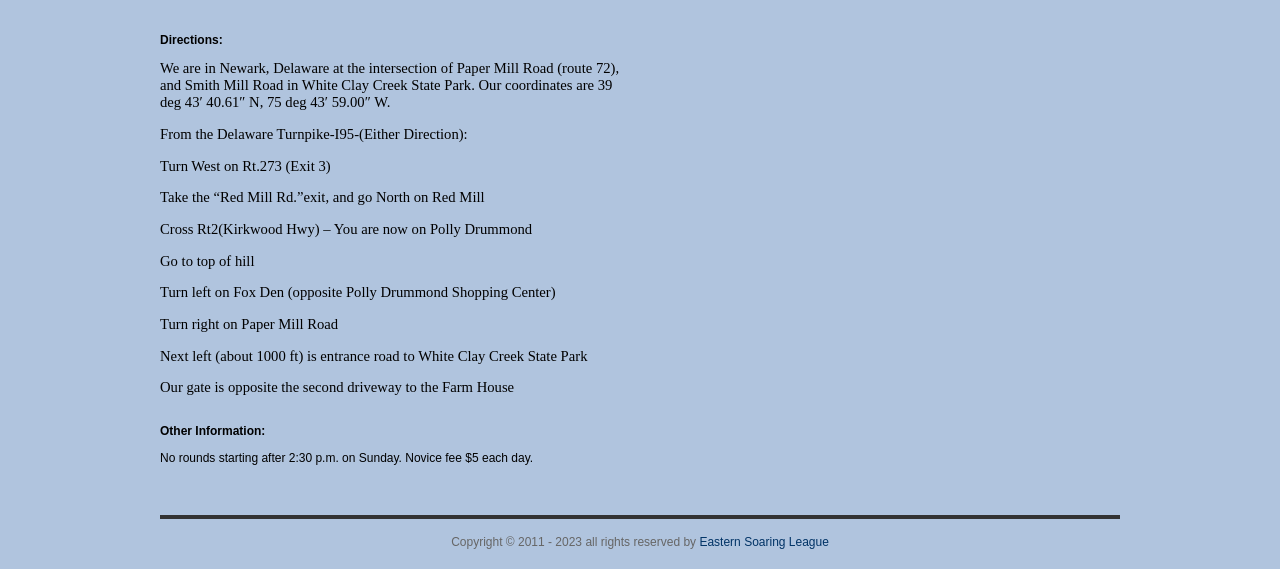Using the image as a reference, answer the following question in as much detail as possible:
What is the location of the intersection?

According to the directions provided on the webpage, the location is at the intersection of Paper Mill Road (route 72) and Smith Mill Road in White Clay Creek State Park.